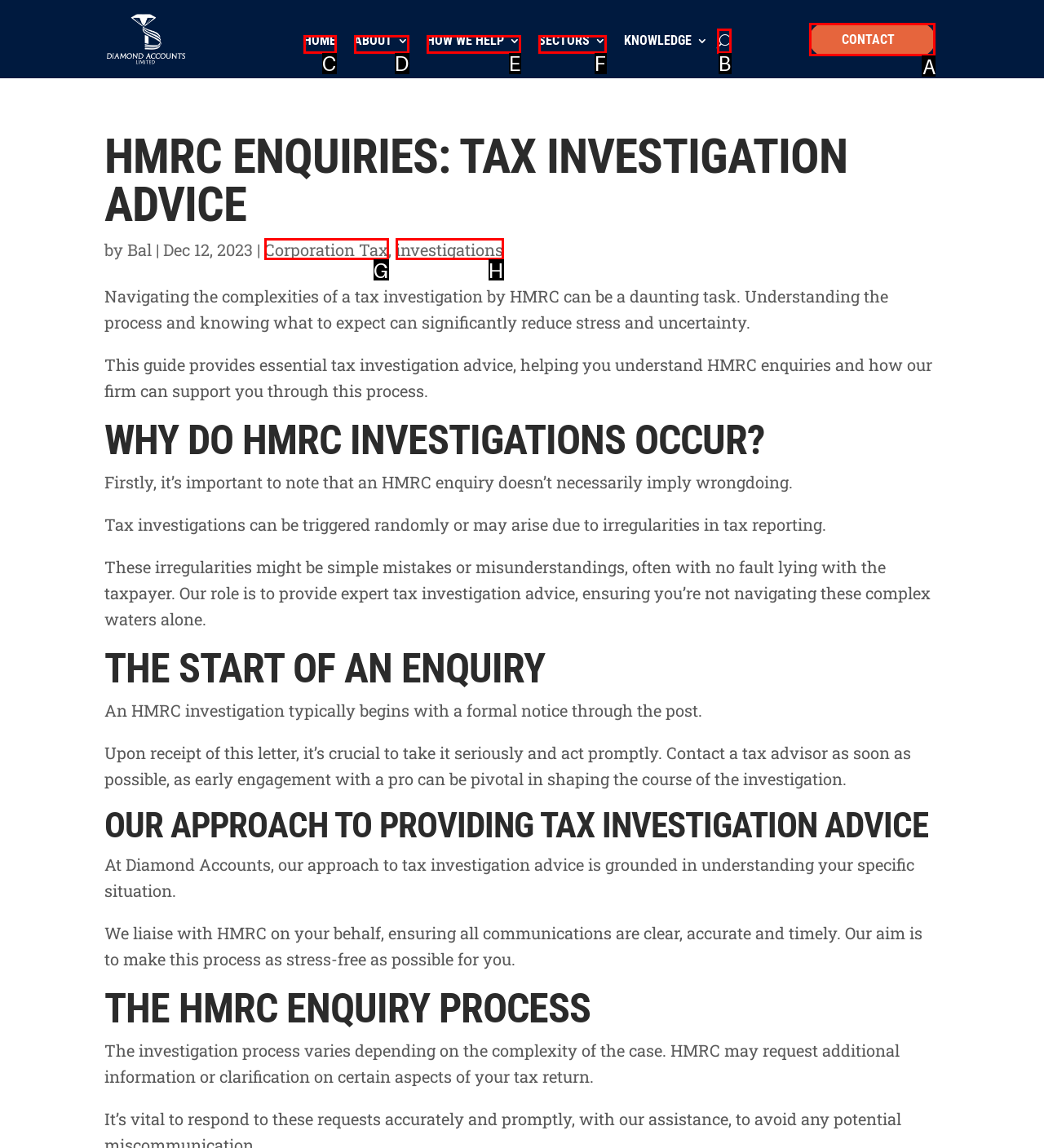From the given options, choose the one to complete the task: Click CONTACT
Indicate the letter of the correct option.

A